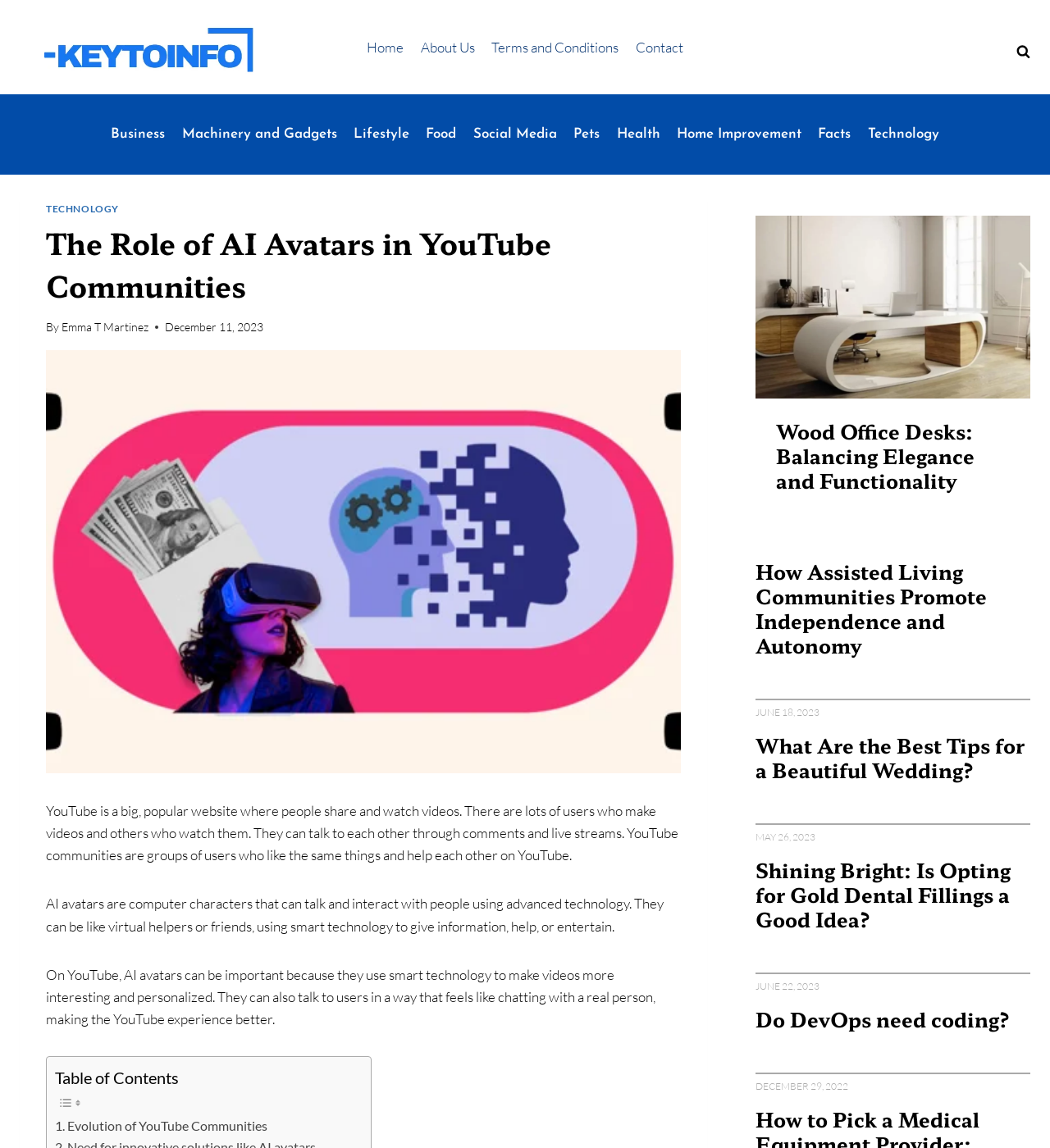What is the date of the last article?
Look at the image and answer the question with a single word or phrase.

December 29, 2022